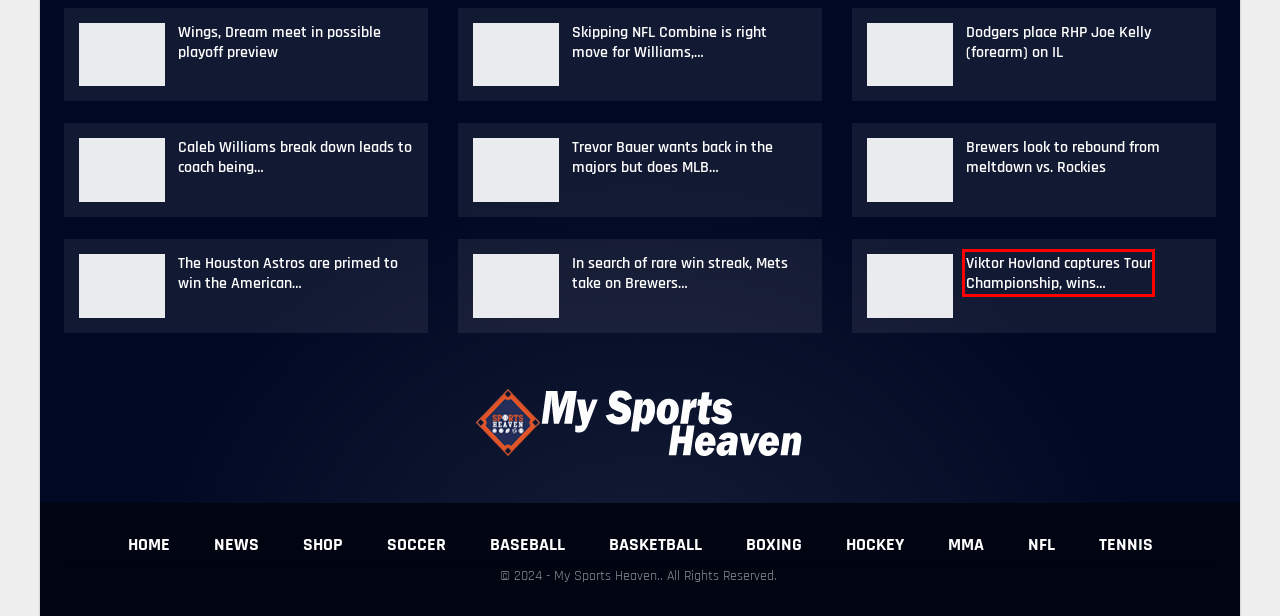Examine the screenshot of the webpage, noting the red bounding box around a UI element. Pick the webpage description that best matches the new page after the element in the red bounding box is clicked. Here are the candidates:
A. The Houston Astros are primed to win the American League title - My Sports Heaven.
B. Viktor Hovland captures Tour Championship, wins FedEx Cup - My Sports Heaven.
C. Trevor Bauer wants back in the majors but does MLB want him? - My Sports Heaven.
D. Dodgers place RHP Joe Kelly (forearm) on IL - My Sports Heaven.
E. Wings, Dream meet in possible playoff preview - My Sports Heaven.
F. Brewers look to rebound from meltdown vs. Rockies - My Sports Heaven.
G. Skipping NFL Combine is right move for Williams, Harrison, Daniels - My Sports Heaven.
H. Caleb Williams break down leads to coach being fired - My Sports Heaven.

B